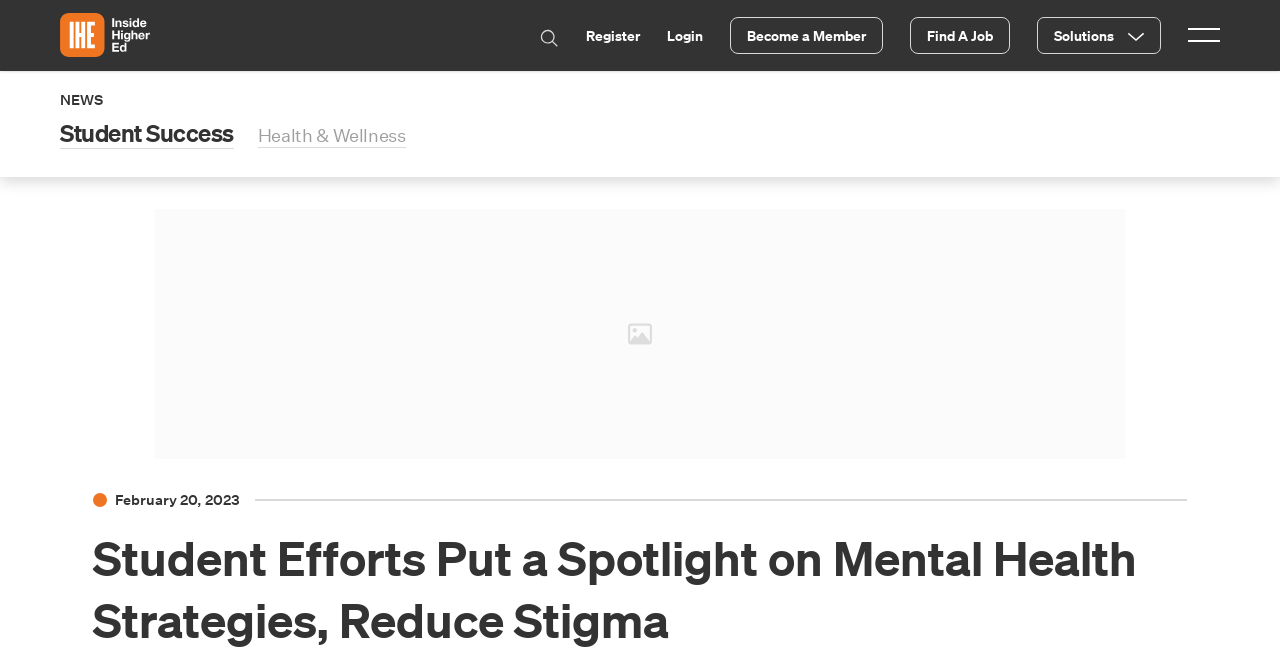Identify the bounding box coordinates for the element you need to click to achieve the following task: "go to home page". Provide the bounding box coordinates as four float numbers between 0 and 1, in the form [left, top, right, bottom].

[0.047, 0.019, 0.117, 0.087]